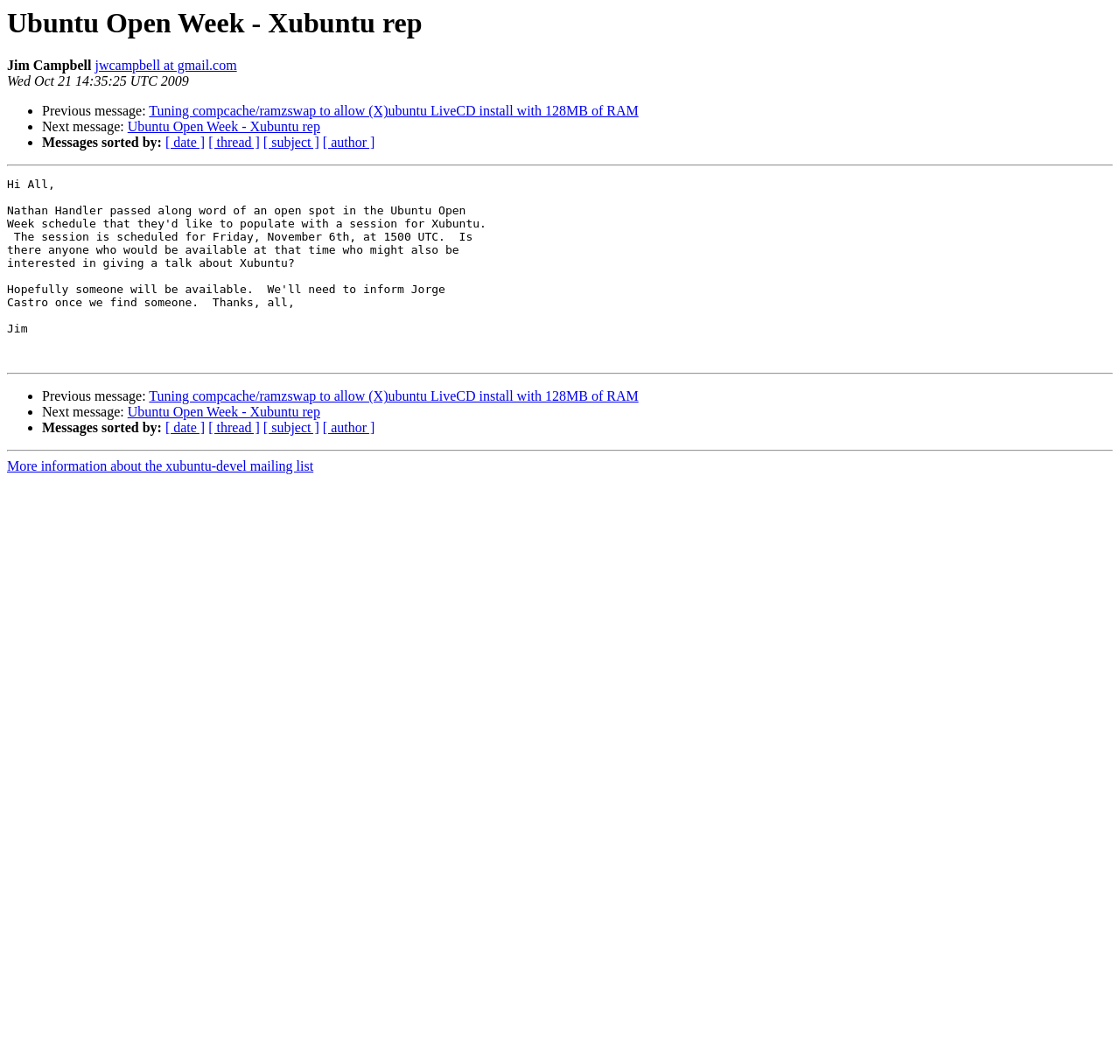What is the date of this message?
Based on the image content, provide your answer in one word or a short phrase.

Wed Oct 21 14:35:25 UTC 2009